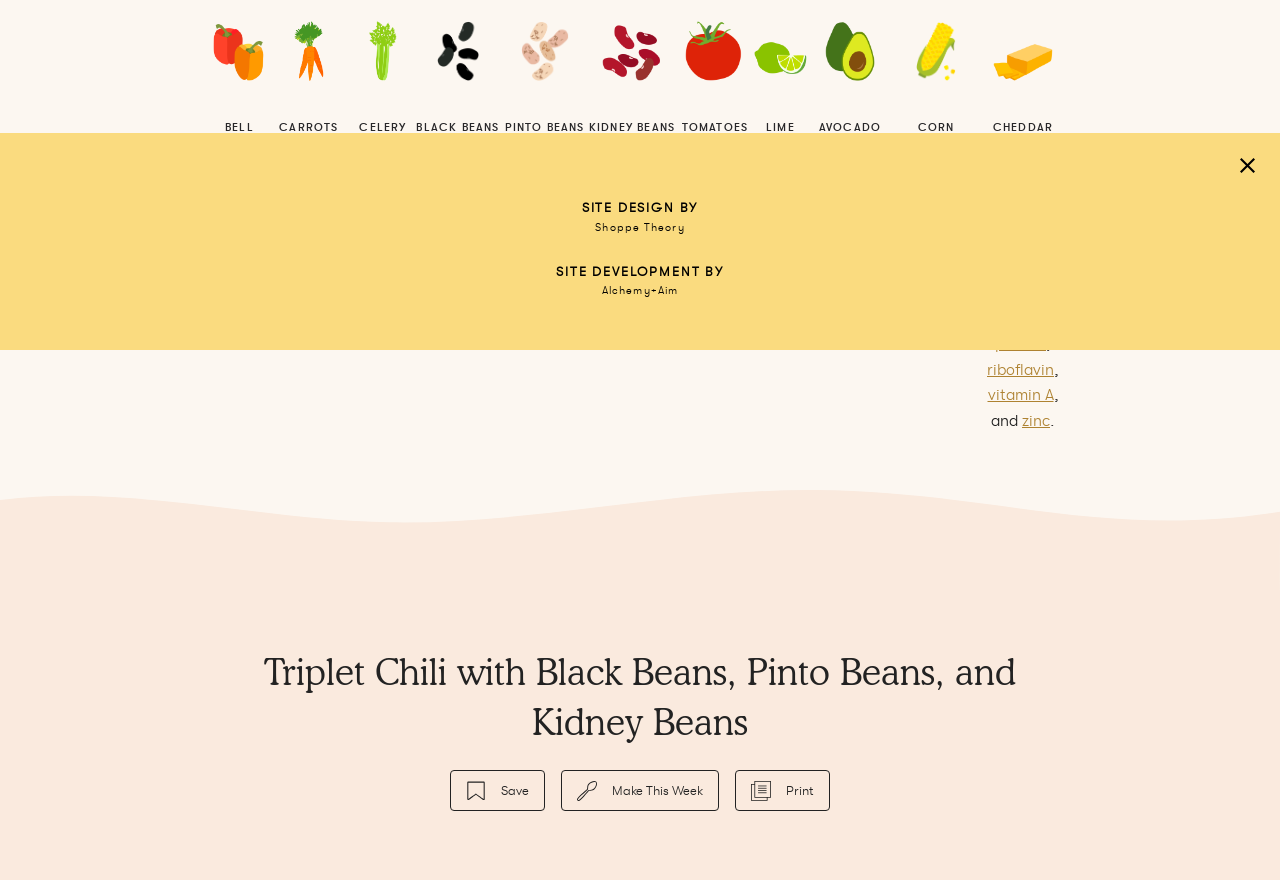Determine the bounding box coordinates of the section to be clicked to follow the instruction: "View Today You are You Card". The coordinates should be given as four float numbers between 0 and 1, formatted as [left, top, right, bottom].

None